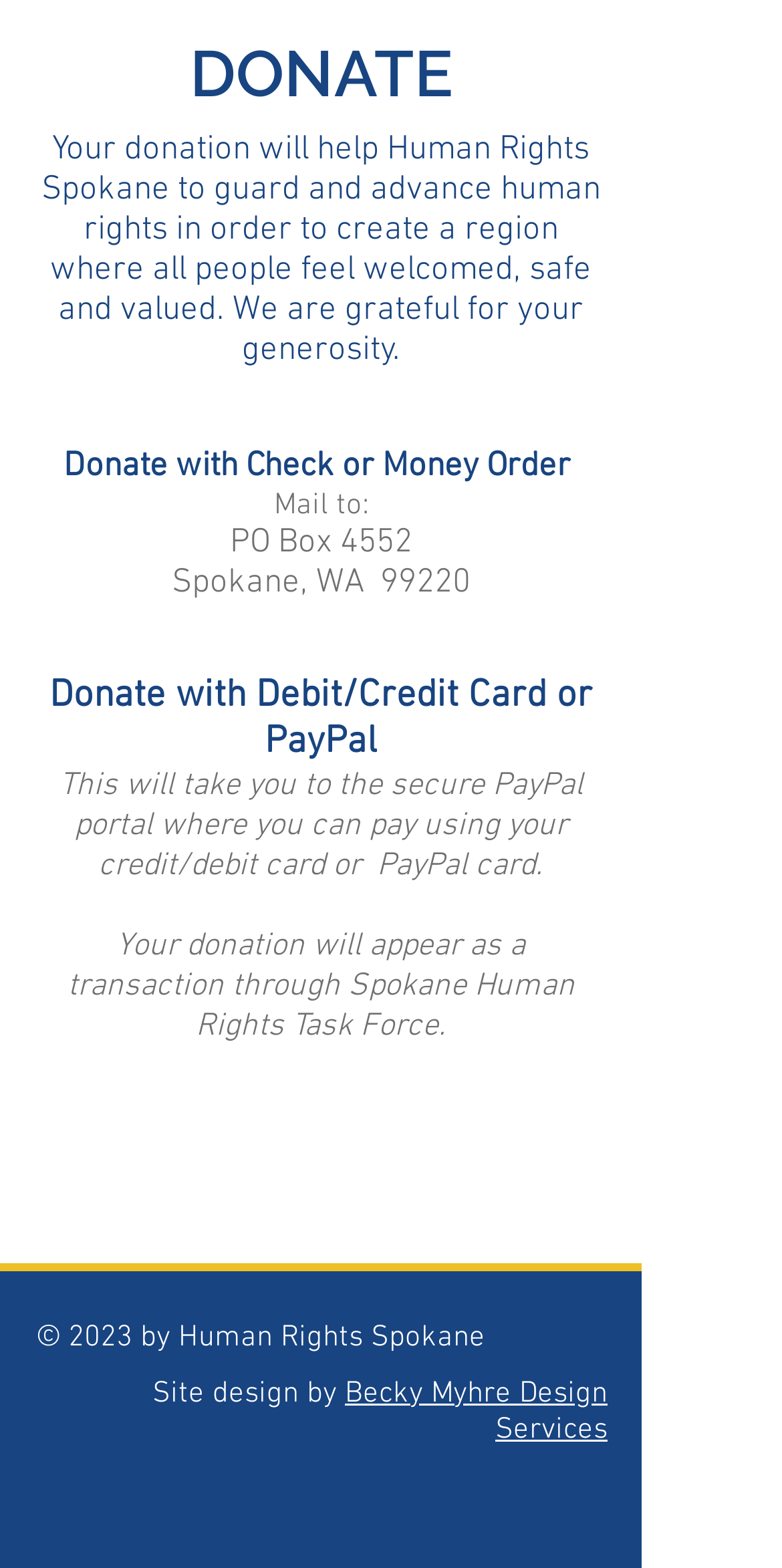What are the two ways to donate?
Based on the image, answer the question with a single word or brief phrase.

Check/Money Order and Debit/Credit Card or PayPal